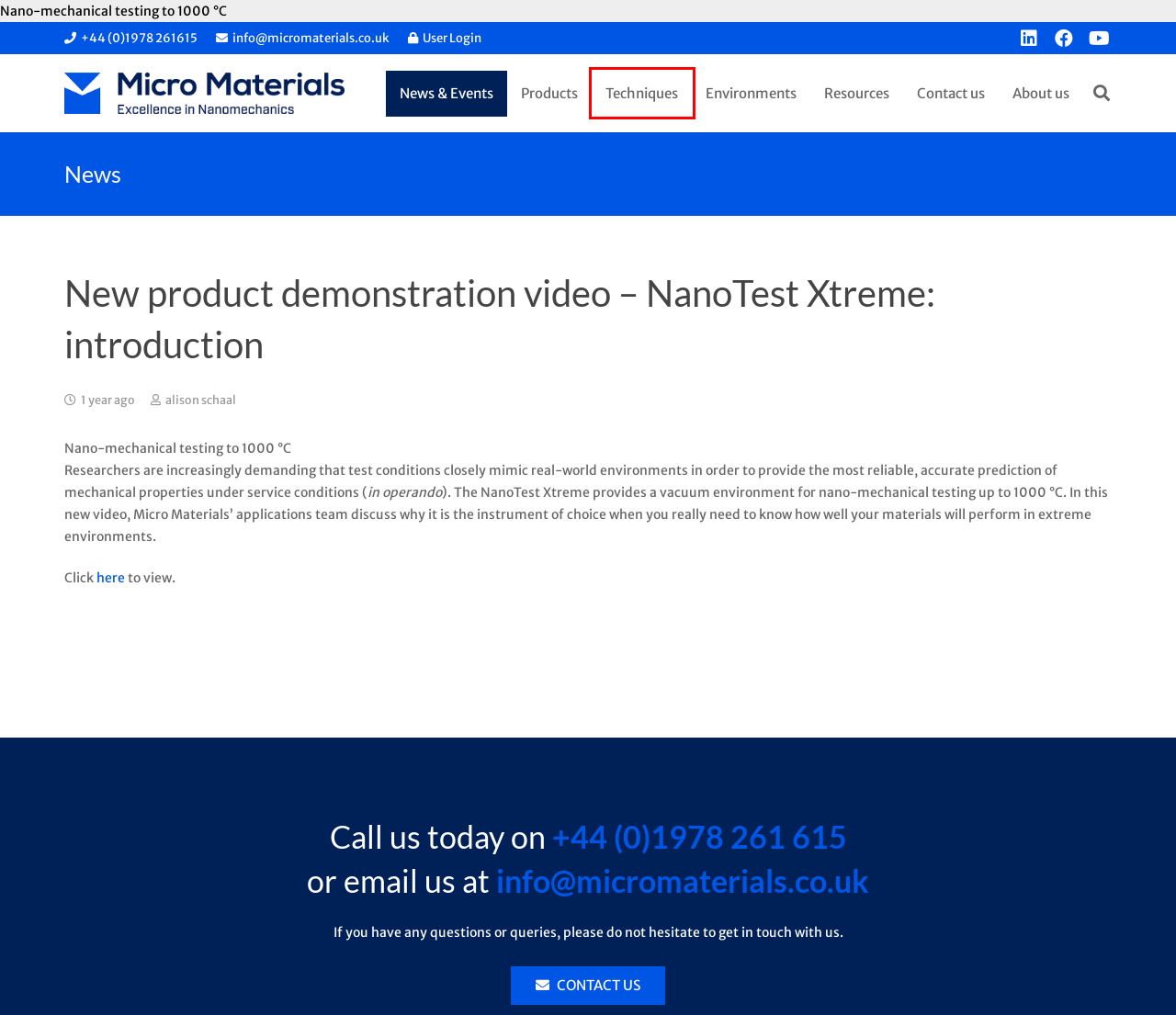You are provided with a screenshot of a webpage that has a red bounding box highlighting a UI element. Choose the most accurate webpage description that matches the new webpage after clicking the highlighted element. Here are your choices:
A. News | Micro Materials Nanomechanics Nanoindentation
B. Micro Materials | Excellence in Nanomechanics | Contact Us
C. Nanomechanics Testing | Micro Materials Nanomechanics
D. Member Login/out - Micro Materials
E. Micro Materials | Excellence in Nanomechanics & Nanoindenter
F. alison schaal, Author at Micro Materials
G. Nanomechanics Publications | Nanomechanical Testing | Micro Materials
H. About Us | Nanomechanical Industry | Nanomechanics | Micro Materials

C